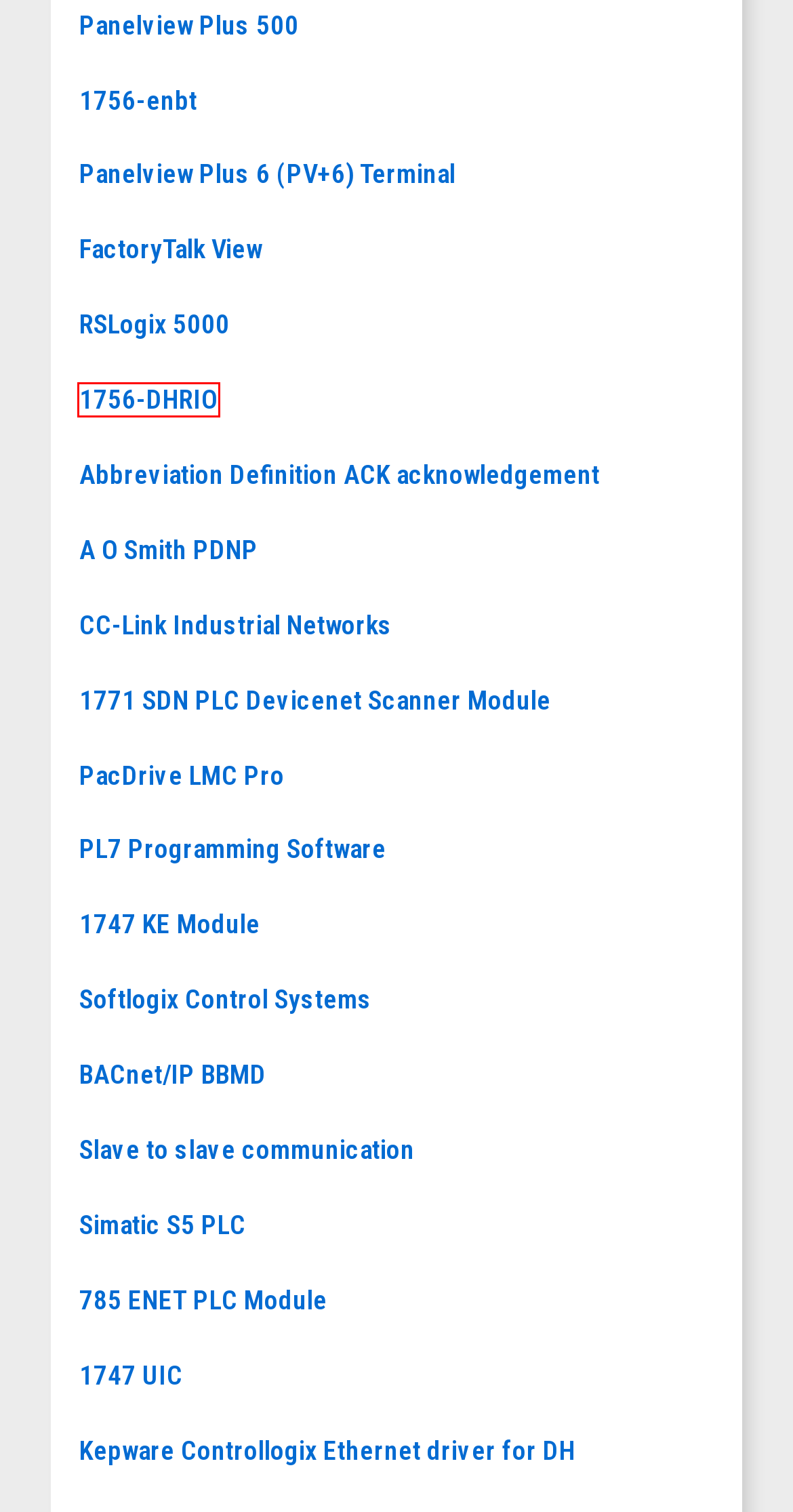With the provided screenshot showing a webpage and a red bounding box, determine which webpage description best fits the new page that appears after clicking the element inside the red box. Here are the options:
A. What is BACnet/IP BBMD?
B. 1756-DHRIO - Automation Networks
C. What is 1771 SDN PLC?
D. Softlogix Control Systems - Automation Networks
E. What is PL7 Programming Software
F. 1747 KE Module - Automation Networks
G. Panelview Plus 500 - Automation Networks
H. Abbreviation Definition ACK acknowledgement

B